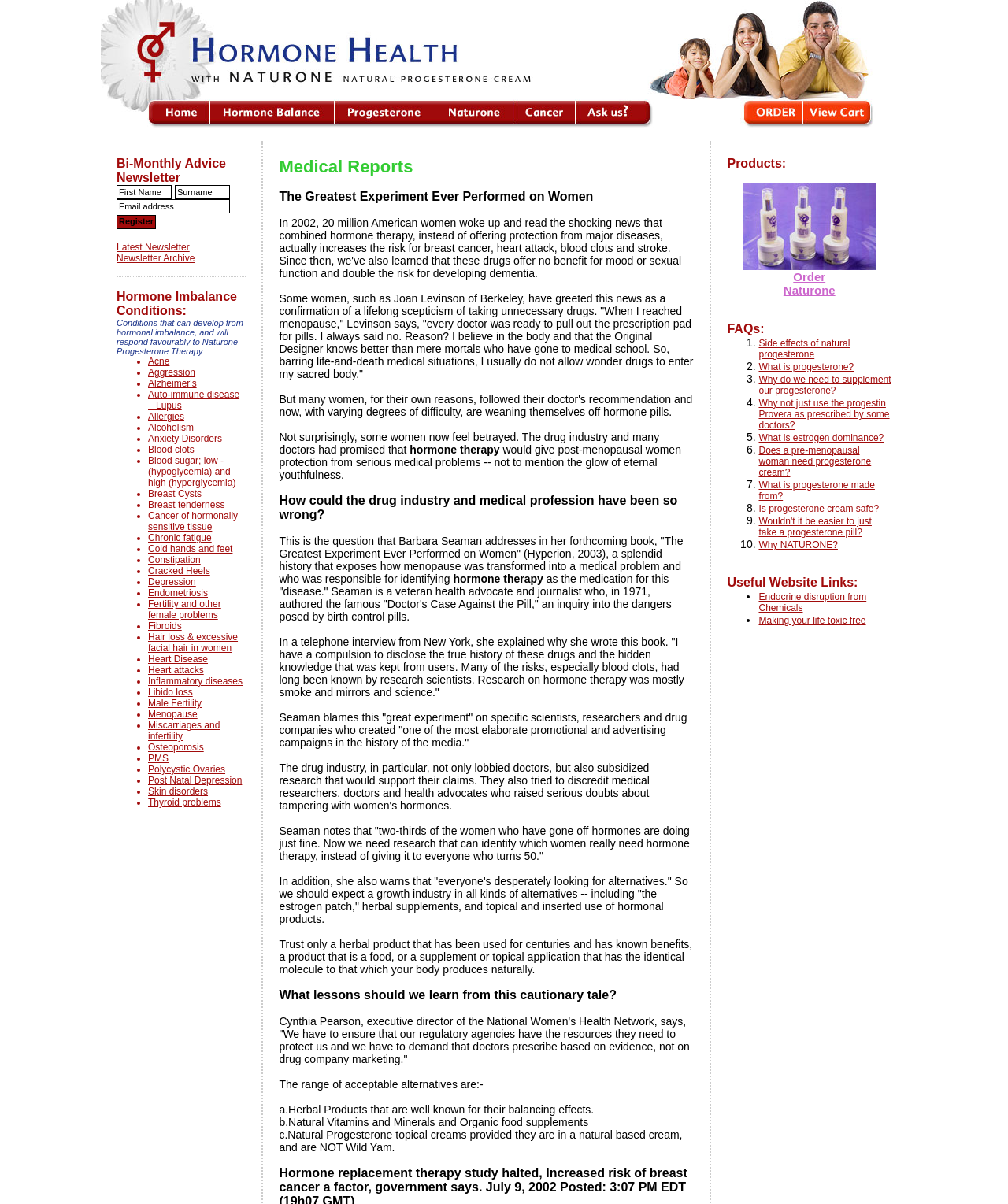Show me the bounding box coordinates of the clickable region to achieve the task as per the instruction: "Learn about Acne".

[0.147, 0.296, 0.244, 0.305]